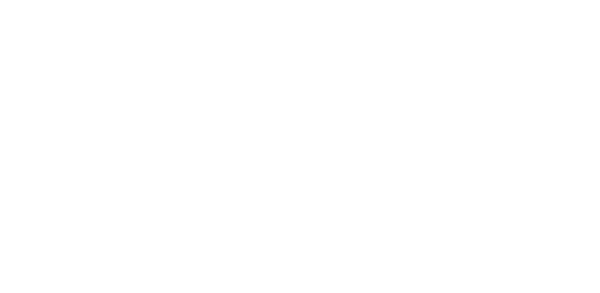Give an elaborate caption for the image.

This image showcases the modern and elegant Cattelan Italia Bora Bora Dining Table, a centerpiece designed for both kitchen and dining environments. Known for its smooth lines and sophisticated silhouette, the table combines a contemporary aesthetic with functional design elements, making it a versatile addition to any home. Manufactured in Italy, it embodies a seamless blend of rustic charm and modern sophistication, perfect for hosting gatherings or enjoying everyday meals. The Bora Bora Dining Table is presented in high-quality materials, highlighting its craftsmanship and durability. This iconic piece not only enhances the dining experience but also elevates the overall décor of the space.